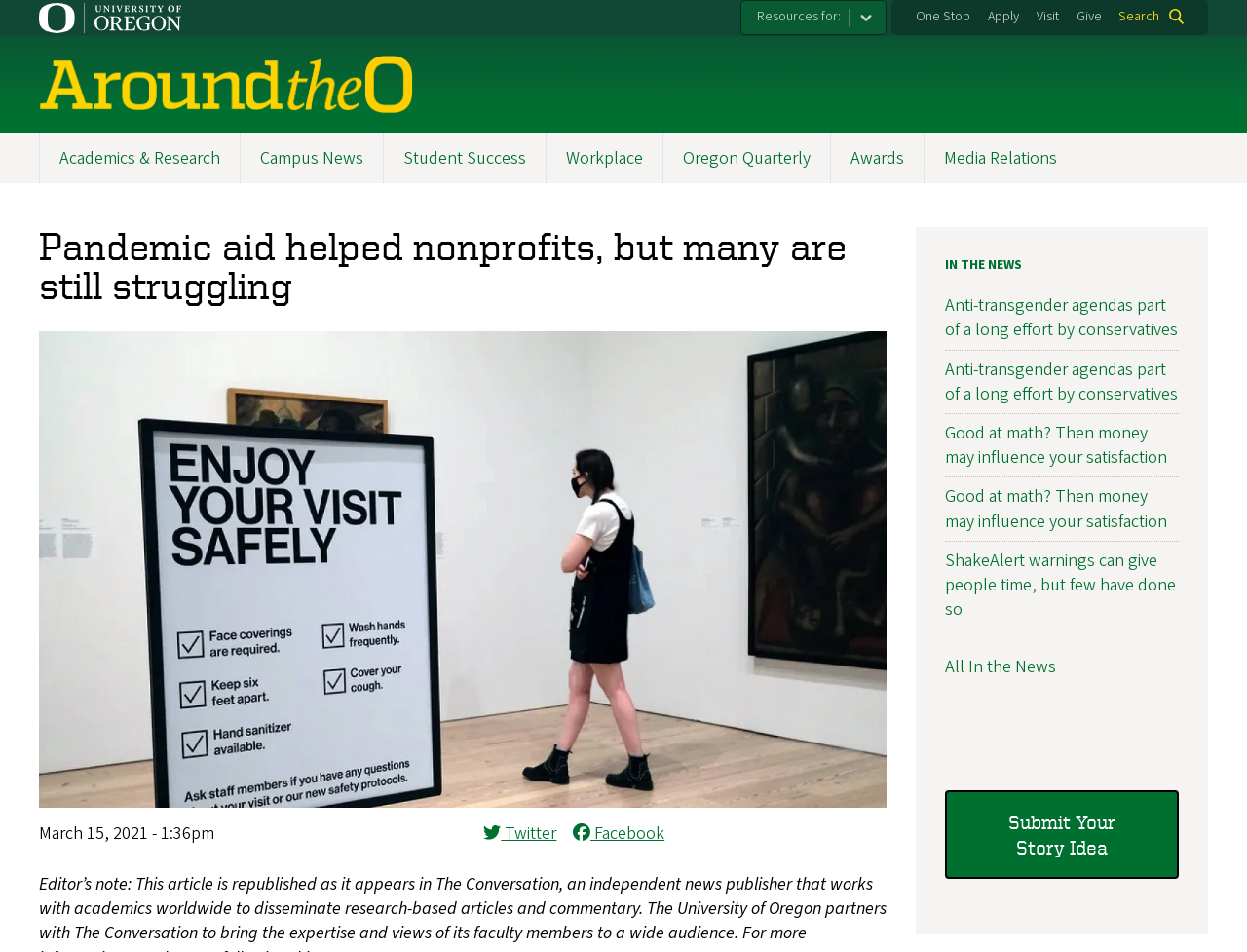Determine the bounding box coordinates of the clickable element to achieve the following action: 'Search for something'. Provide the coordinates as four float values between 0 and 1, formatted as [left, top, right, bottom].

[0.892, 0.006, 0.949, 0.029]